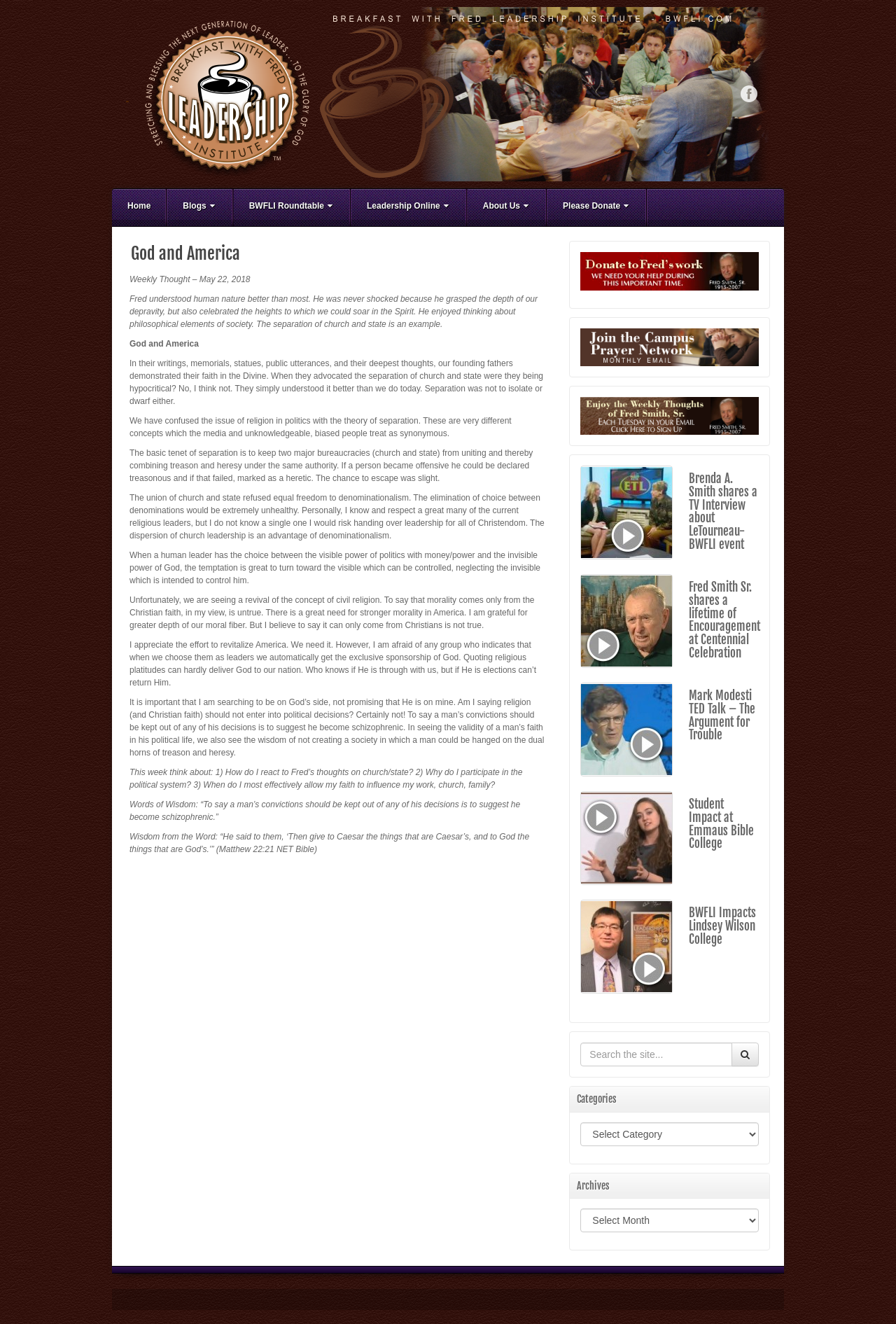Please determine the bounding box coordinates of the element's region to click for the following instruction: "Click the 'Home' link".

[0.125, 0.143, 0.185, 0.171]